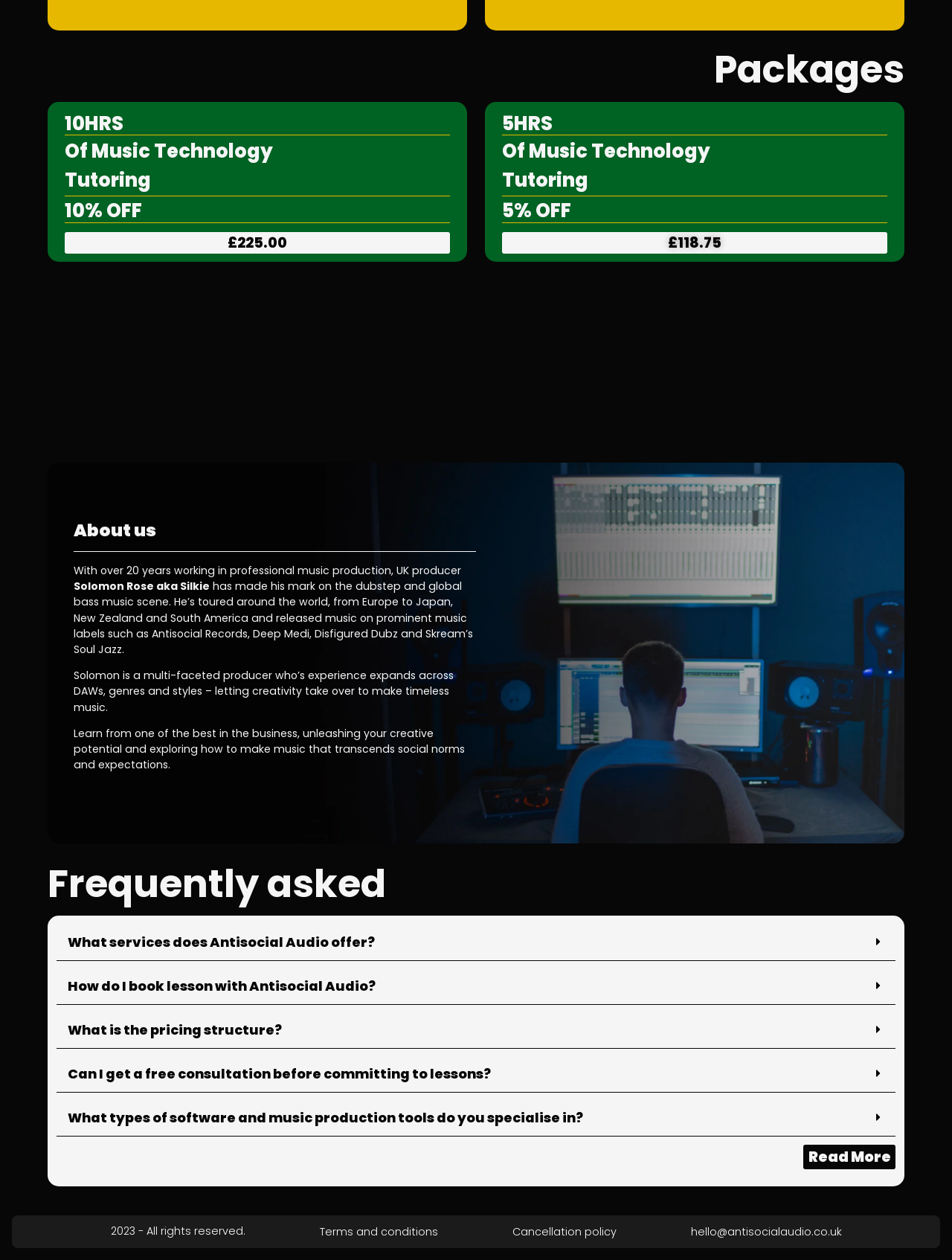Please determine the bounding box coordinates of the element's region to click in order to carry out the following instruction: "View the '5HRS' package details". The coordinates should be four float numbers between 0 and 1, i.e., [left, top, right, bottom].

[0.527, 0.091, 0.932, 0.106]